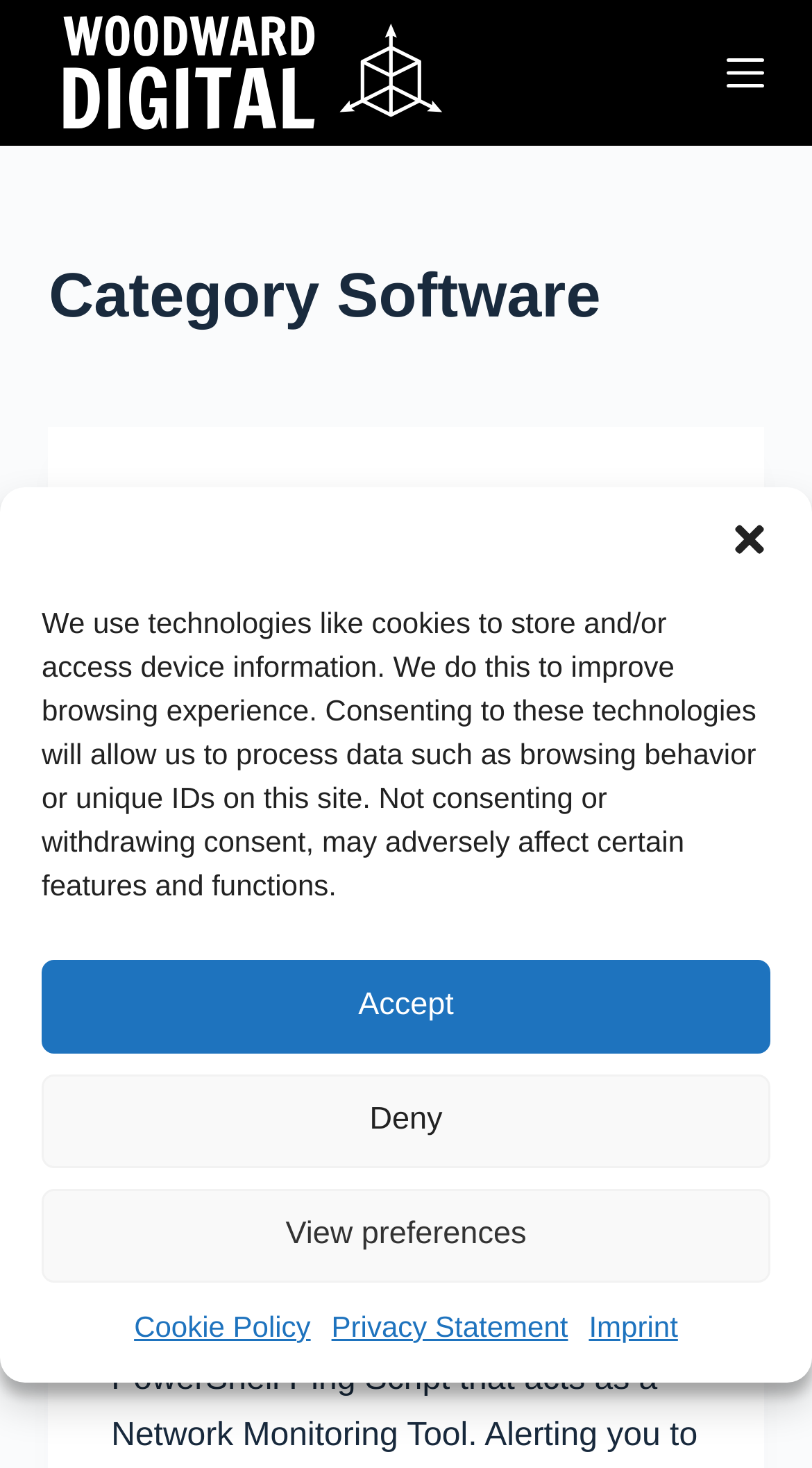Locate the bounding box of the UI element with the following description: "Skip to content".

[0.0, 0.0, 0.103, 0.028]